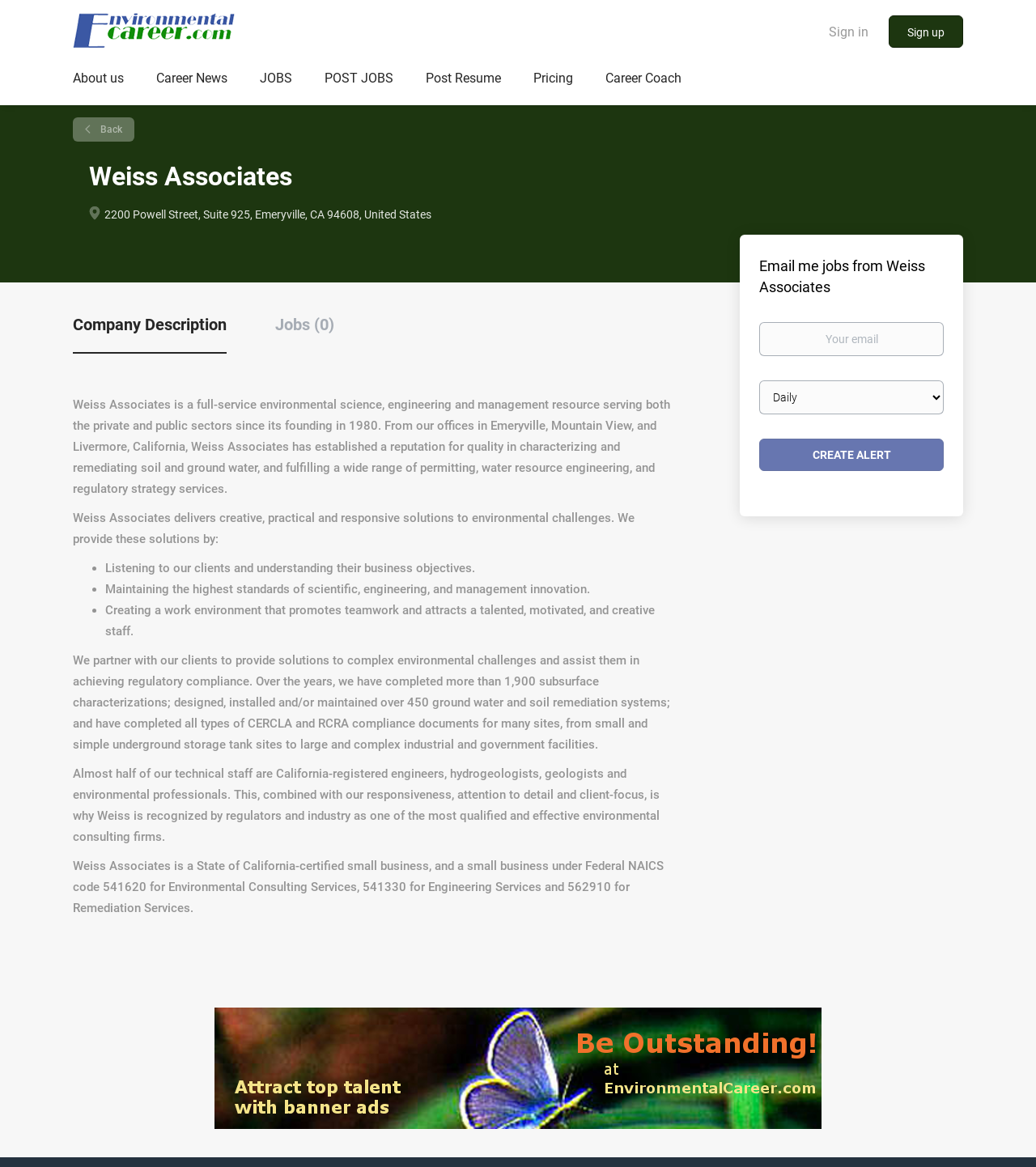Produce a meticulous description of the webpage.

This webpage is about job opportunities at Weiss Associates, an environmental science, engineering, and management resource company. At the top left, there is a link to EnvironmentalCareer.com, accompanied by an image with the same name. On the top right, there are links to sign in, sign up, and other navigation options.

Below the top navigation, there is a section with a heading "Weiss Associates" and a brief description of the company, including its address. This section also contains a tab list with two tabs: "Company Description" and "Jobs (0)". The "Company Description" tab is currently selected and displays a detailed description of the company, including its services, values, and achievements.

The company description is divided into several paragraphs, with bullet points highlighting the company's approach to environmental challenges. The text describes the company's expertise in environmental science, engineering, and management, as well as its commitment to quality, innovation, and teamwork.

On the right side of the page, there is a section with a heading "Email me jobs from Weiss Associates". This section contains a form with fields for email address and email frequency, as well as a button to create an alert. The button is currently disabled.

At the bottom of the page, there is a link and an image, but their purposes are not clear from the context.